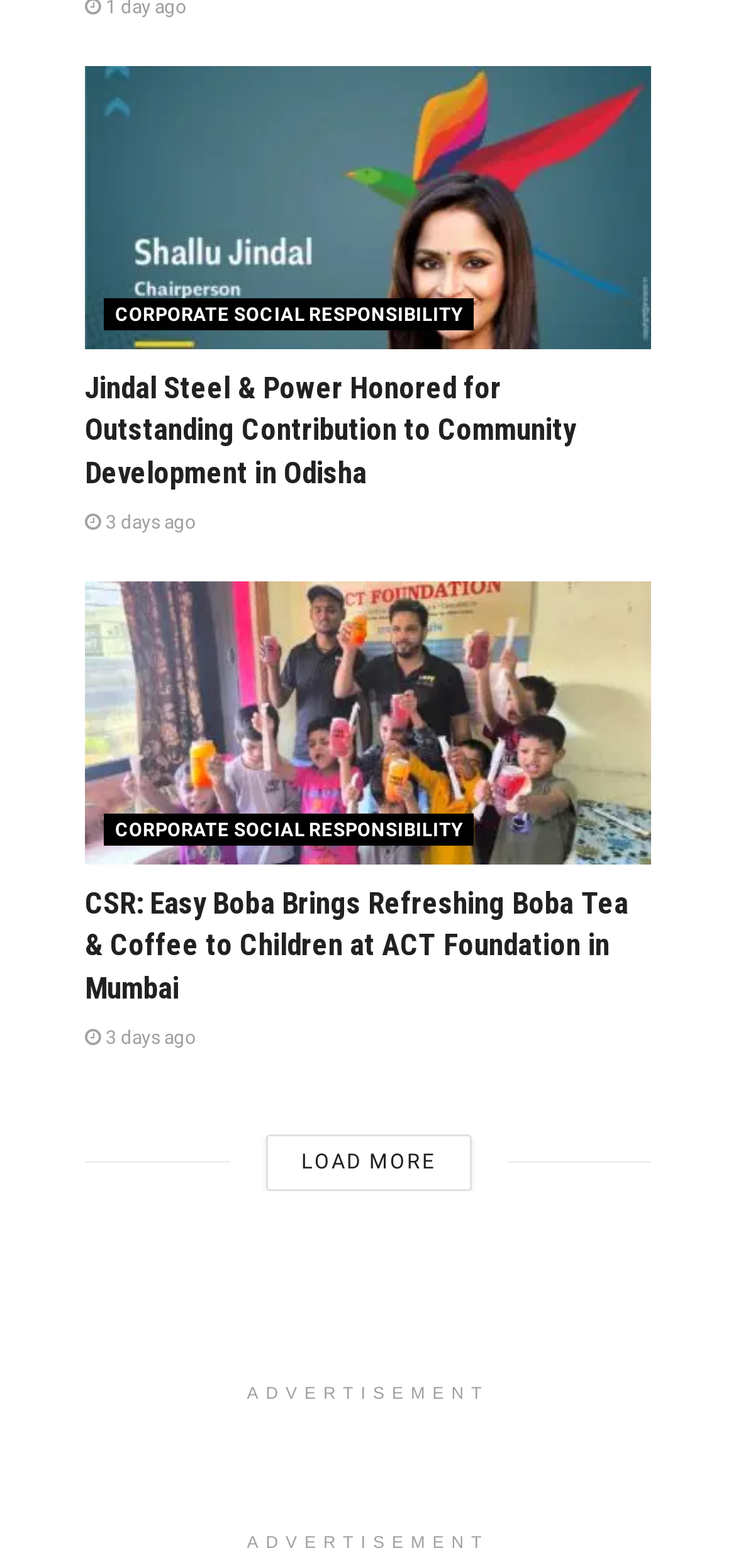What is the name of the foundation where Easy Boba brought refreshments?
Give a thorough and detailed response to the question.

The answer can be found in the second article section, where there is a link with the text 'Easy Boba Brings Refreshing Boba Tea & Coffee to Children at ACT Foundation in Mumbai'.